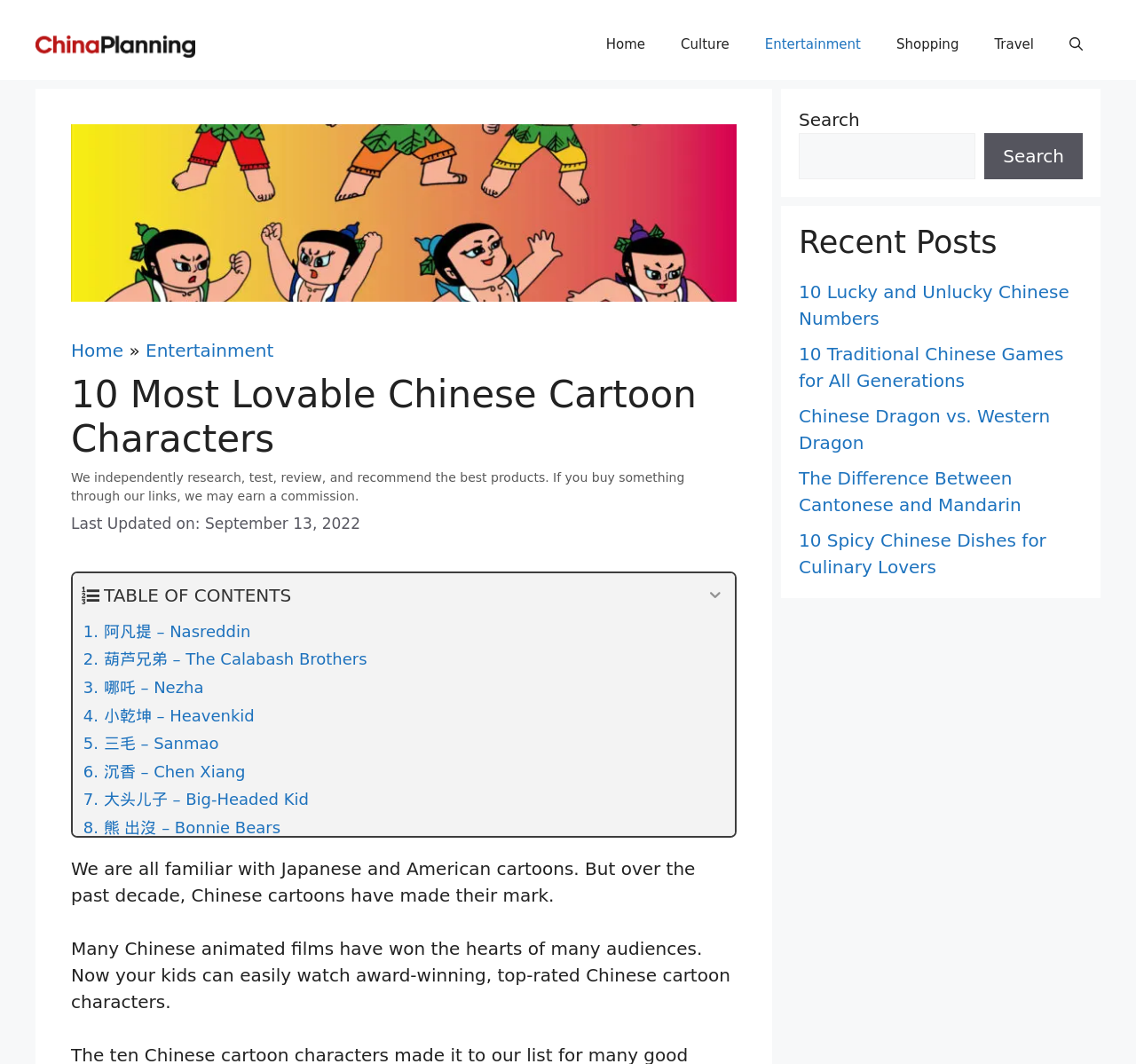Find the bounding box coordinates of the clickable area required to complete the following action: "Explore Mr Wonderful collection".

None